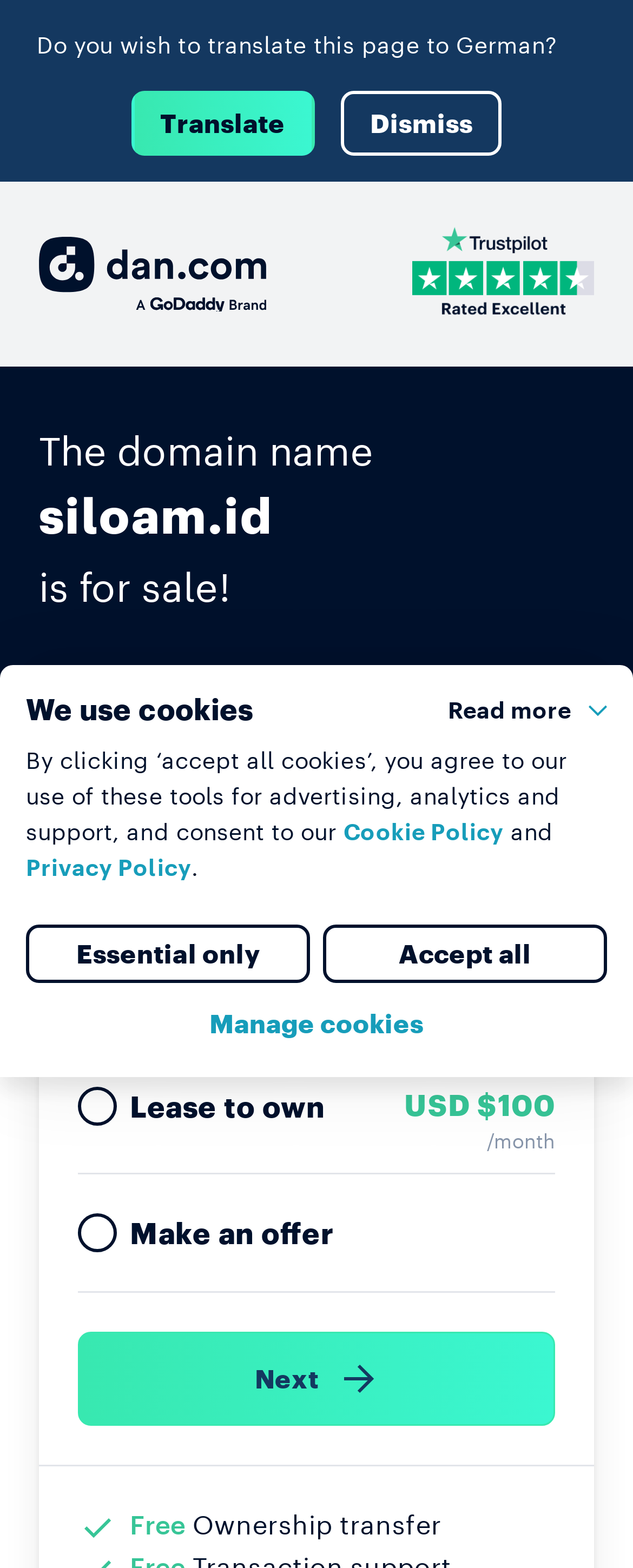Identify the bounding box coordinates of the clickable section necessary to follow the following instruction: "Translate the page to German". The coordinates should be presented as four float numbers from 0 to 1, i.e., [left, top, right, bottom].

[0.207, 0.058, 0.497, 0.099]